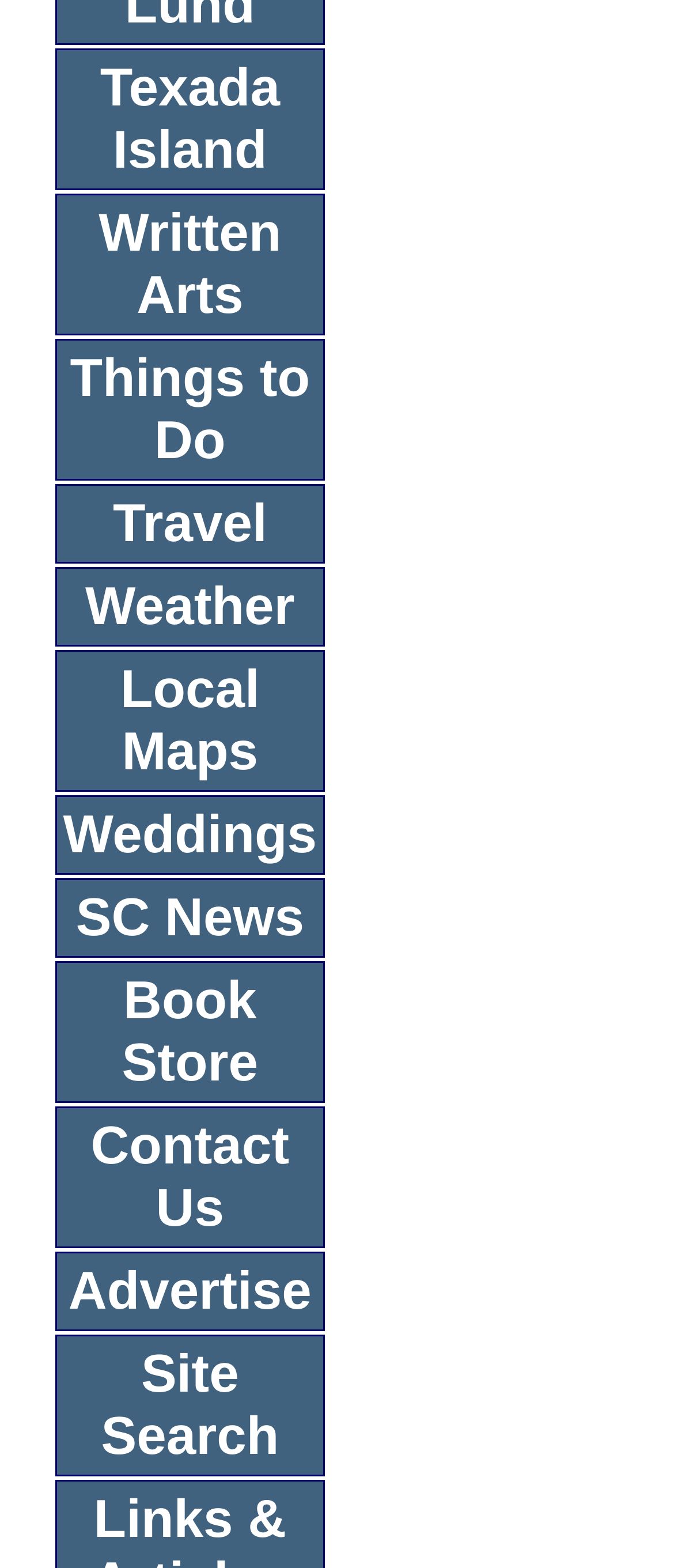Provide your answer in a single word or phrase: 
What is the category of the link 'Things to Do'?

Travel